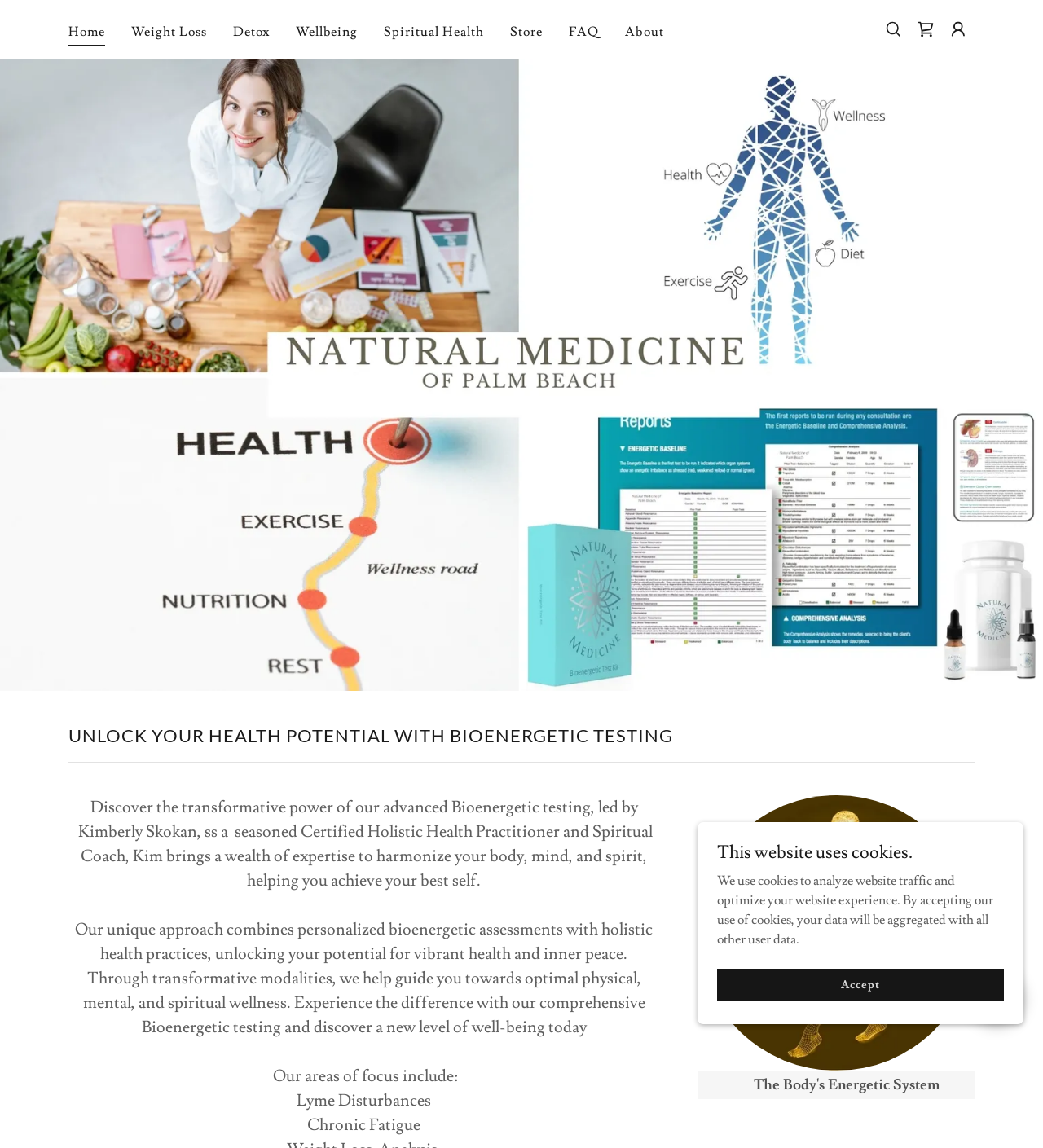Answer the question in a single word or phrase:
What is the focus area of the webpage?

Holistic Health